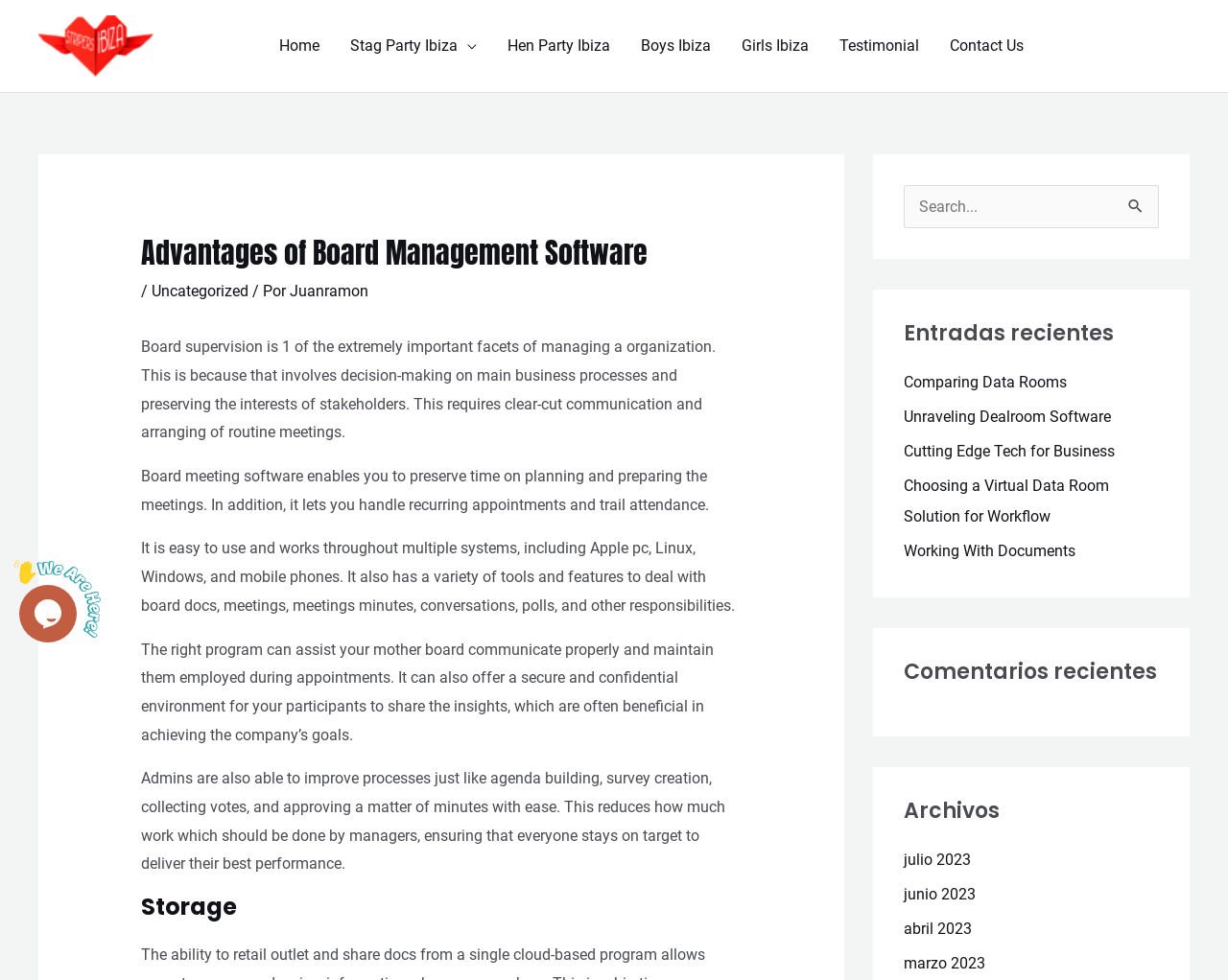Please locate the UI element described by "parent_node: Buscar por: value="Buscar"" and provide its bounding box coordinates.

[0.909, 0.188, 0.944, 0.23]